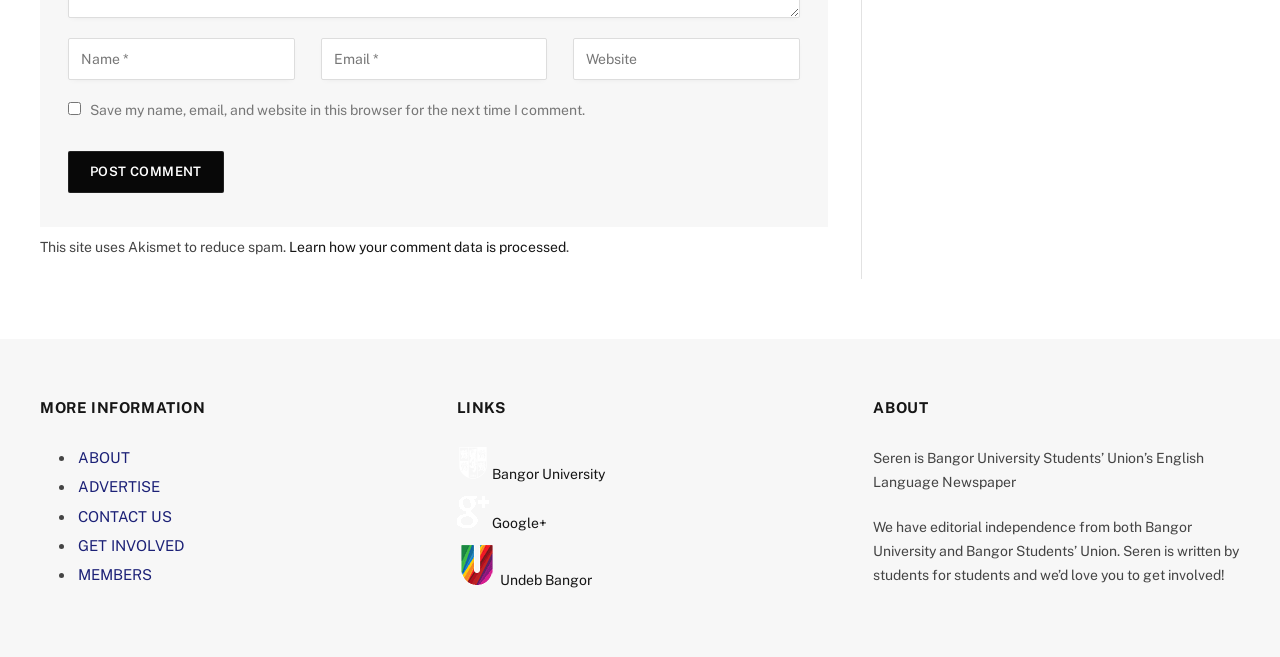Find the bounding box coordinates of the element to click in order to complete this instruction: "Learn how your comment data is processed". The bounding box coordinates must be four float numbers between 0 and 1, denoted as [left, top, right, bottom].

[0.226, 0.364, 0.442, 0.389]